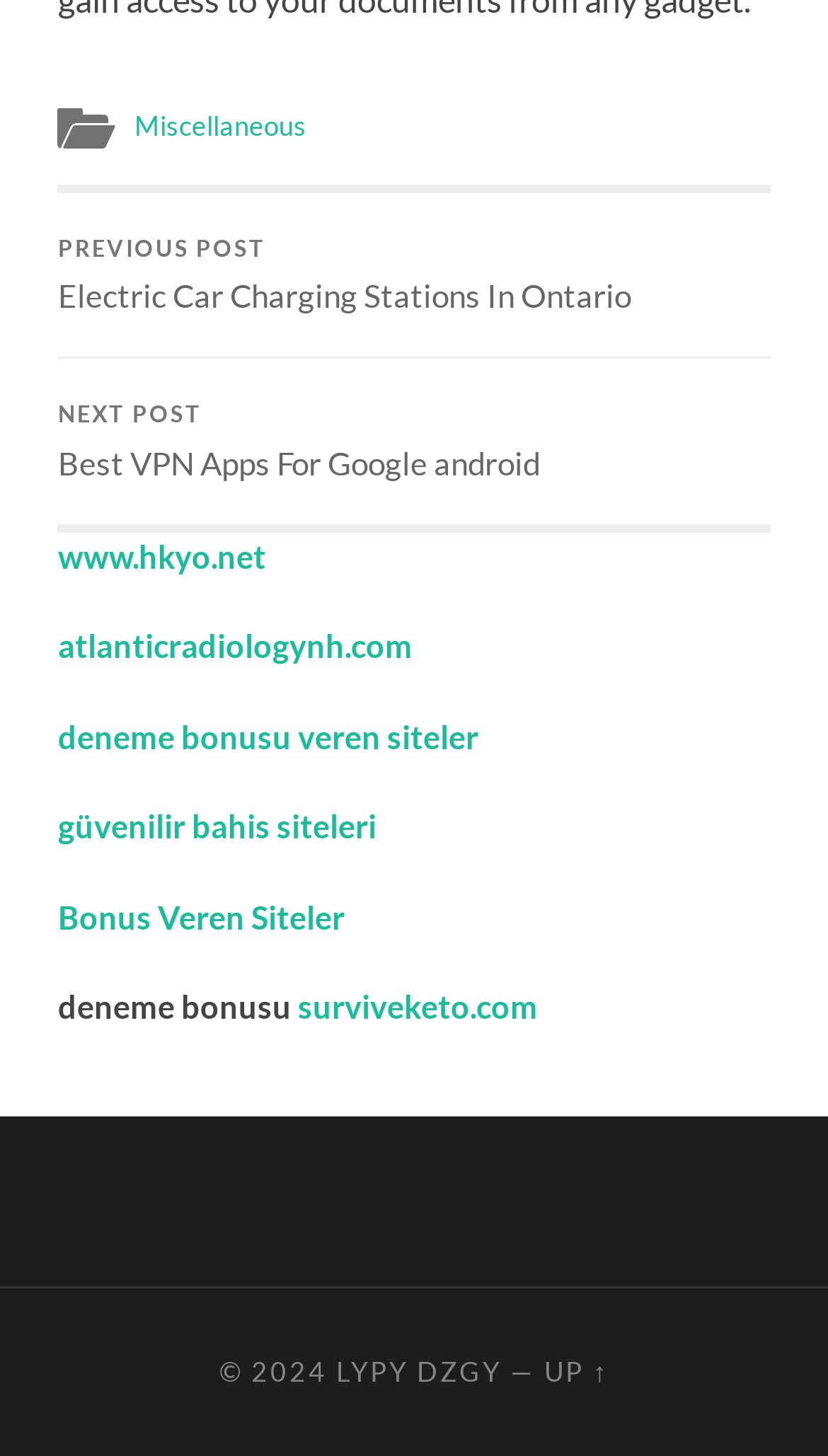Provide the bounding box coordinates for the area that should be clicked to complete the instruction: "Click on the 'NEXT POST Best VPN Apps For Google android' link".

[0.07, 0.245, 0.93, 0.36]